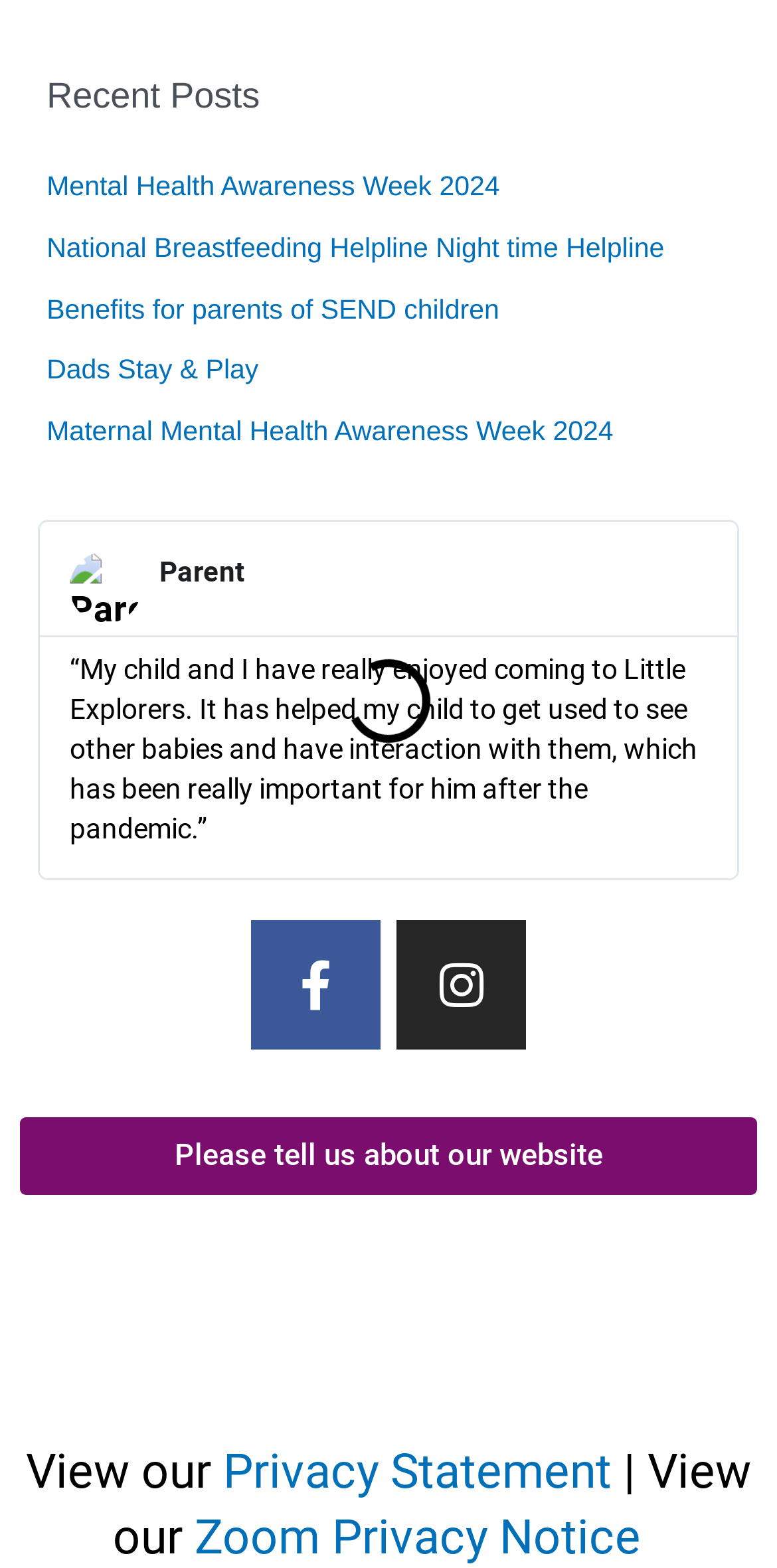Given the element description KingshiperZip, identify the bounding box coordinates for the UI element on the webpage screenshot. The format should be (top-left x, top-left y, bottom-right x, bottom-right y), with values between 0 and 1.

None